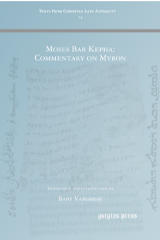What is the title of the book series?
Look at the image and respond with a single word or a short phrase.

Texts from Christian Late Antiquity